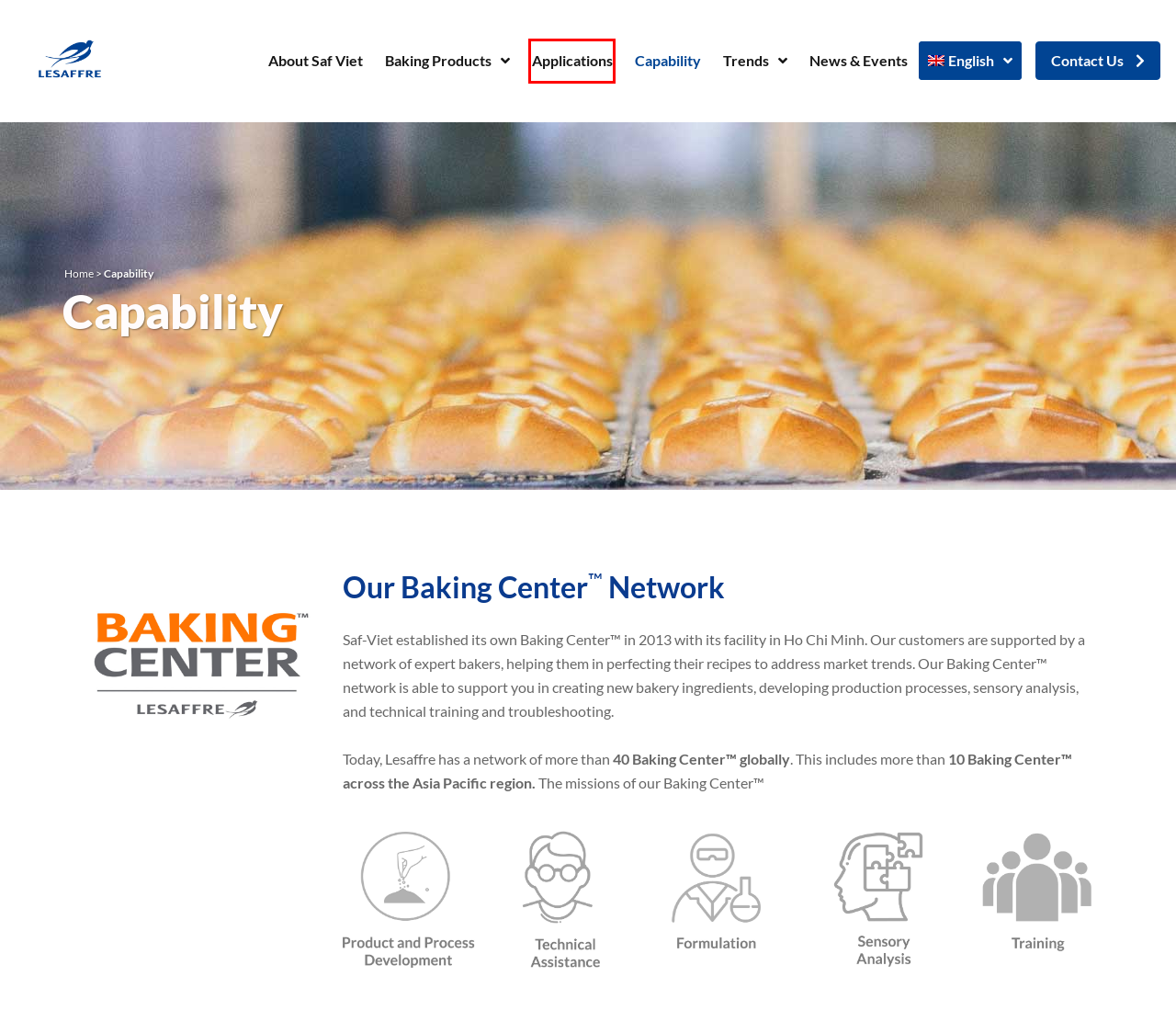You are provided a screenshot of a webpage featuring a red bounding box around a UI element. Choose the webpage description that most accurately represents the new webpage after clicking the element within the red bounding box. Here are the candidates:
A. Lesaffre Vietnam - Lesaffre Vietnam
B. Baking Products - Lesaffre Vietnam
C. Yeast - Lesaffre Vietnam
D. Applications - Lesaffre Vietnam
E. Trends - Lesaffre Vietnam
F. About Saf Viet - Lesaffre Vietnam
G. Contact us - Lesaffre Vietnam
H. News & Events - Lesaffre Vietnam

D